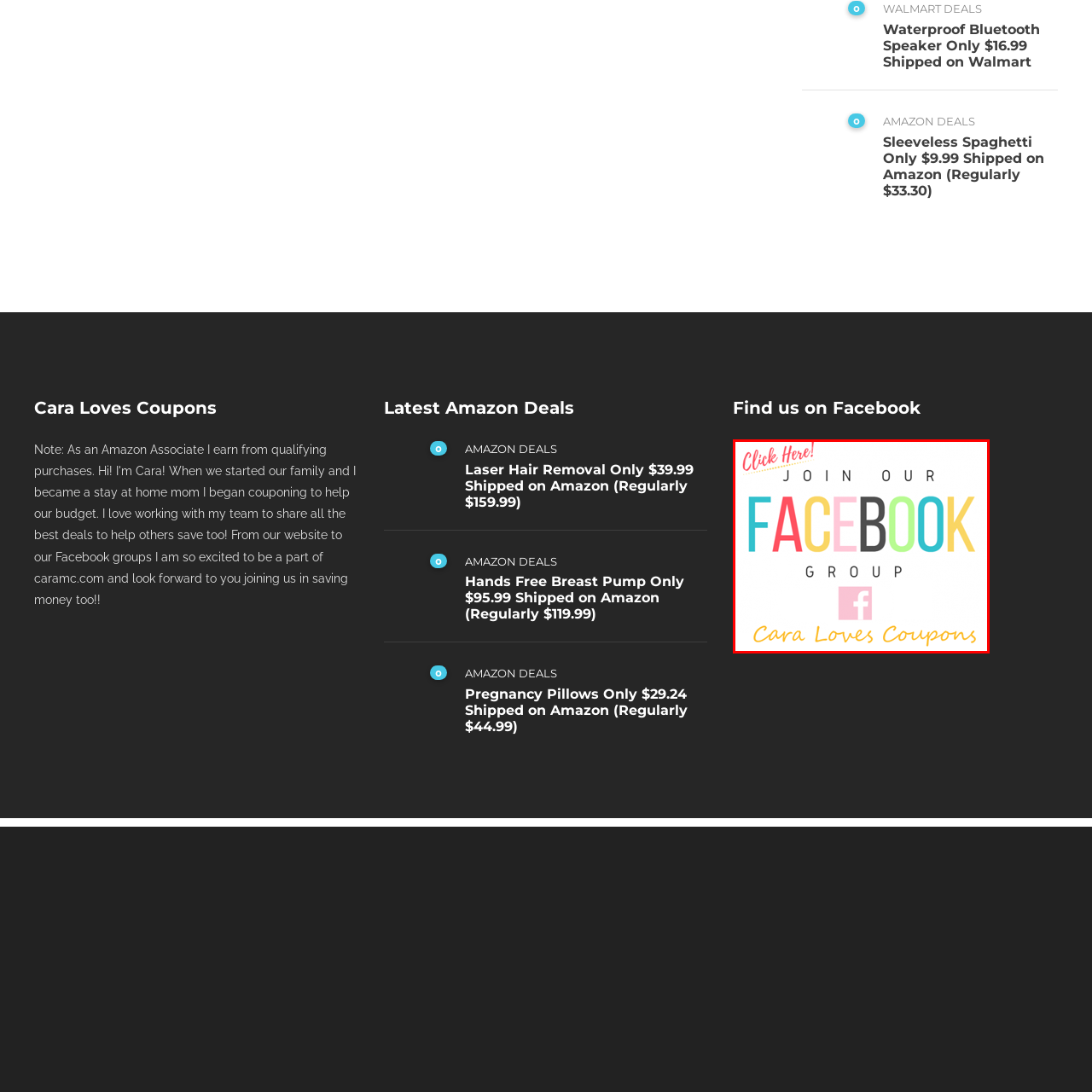Focus on the picture inside the red-framed area and provide a one-word or short phrase response to the following question:
What is the purpose of the 'Click Here!' alert?

To take action